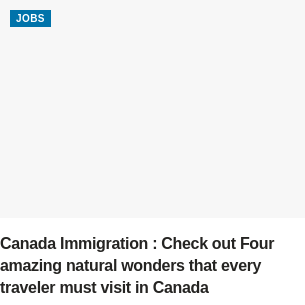Based on the image, provide a detailed response to the question:
What type of landscapes are highlighted in the article?

The article aims to guide potential travelers by emphasizing the breathtaking natural landscapes in Canada, which are essential stops for anyone exploring the country.